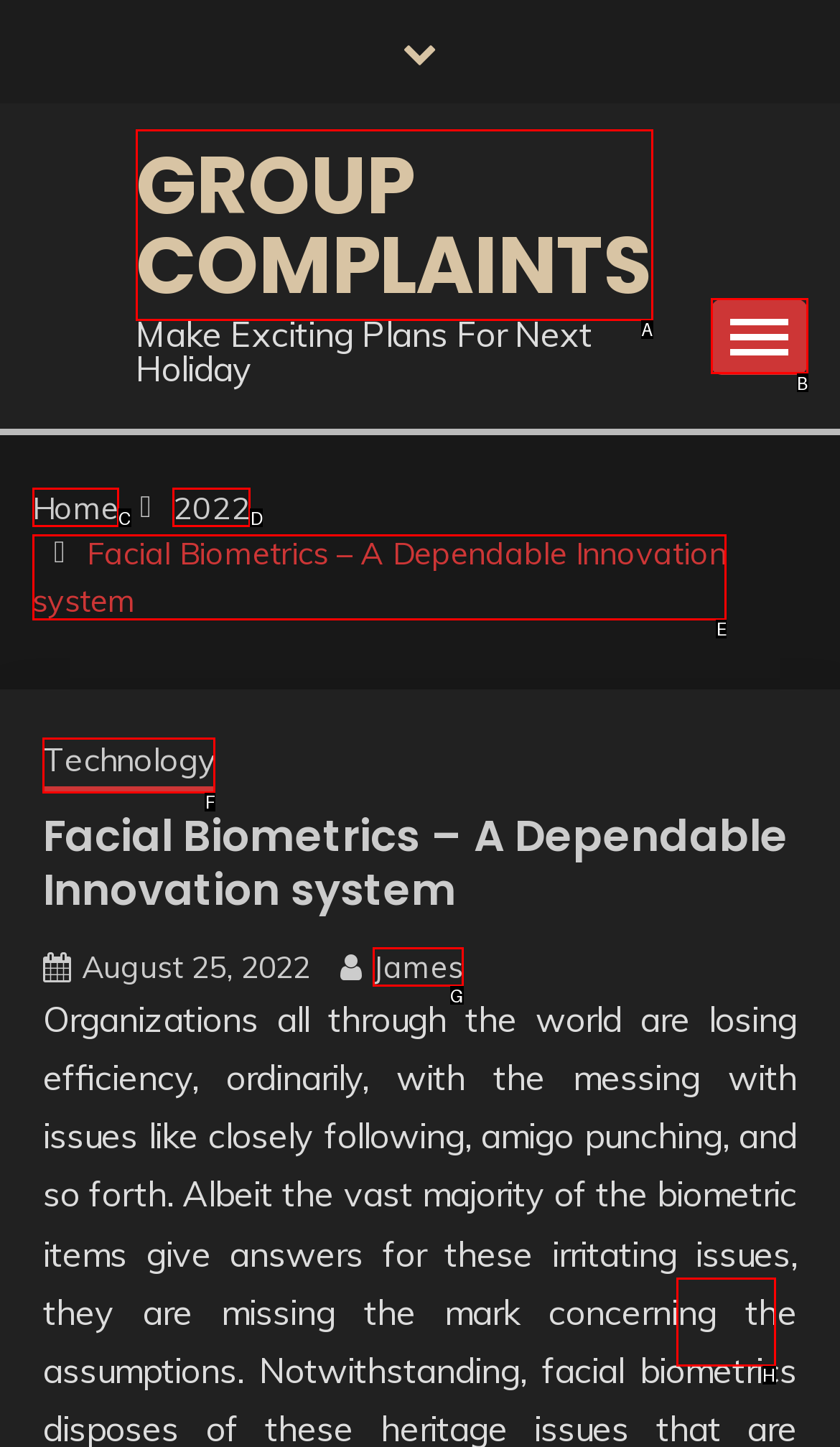Select the letter of the UI element you need to click to complete this task: View the Technology page.

F